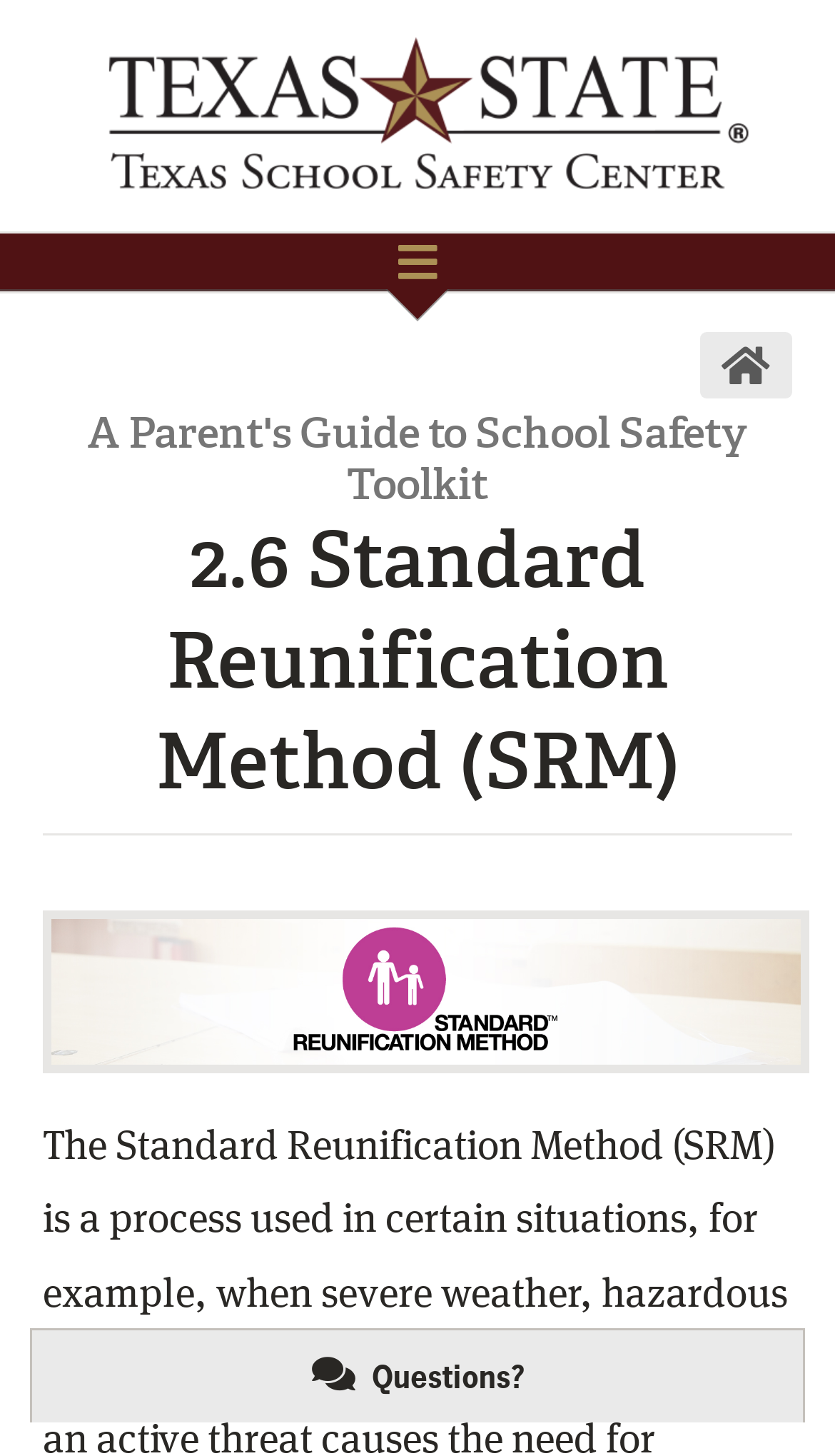How many headings are there on the webpage?
Use the screenshot to answer the question with a single word or phrase.

3